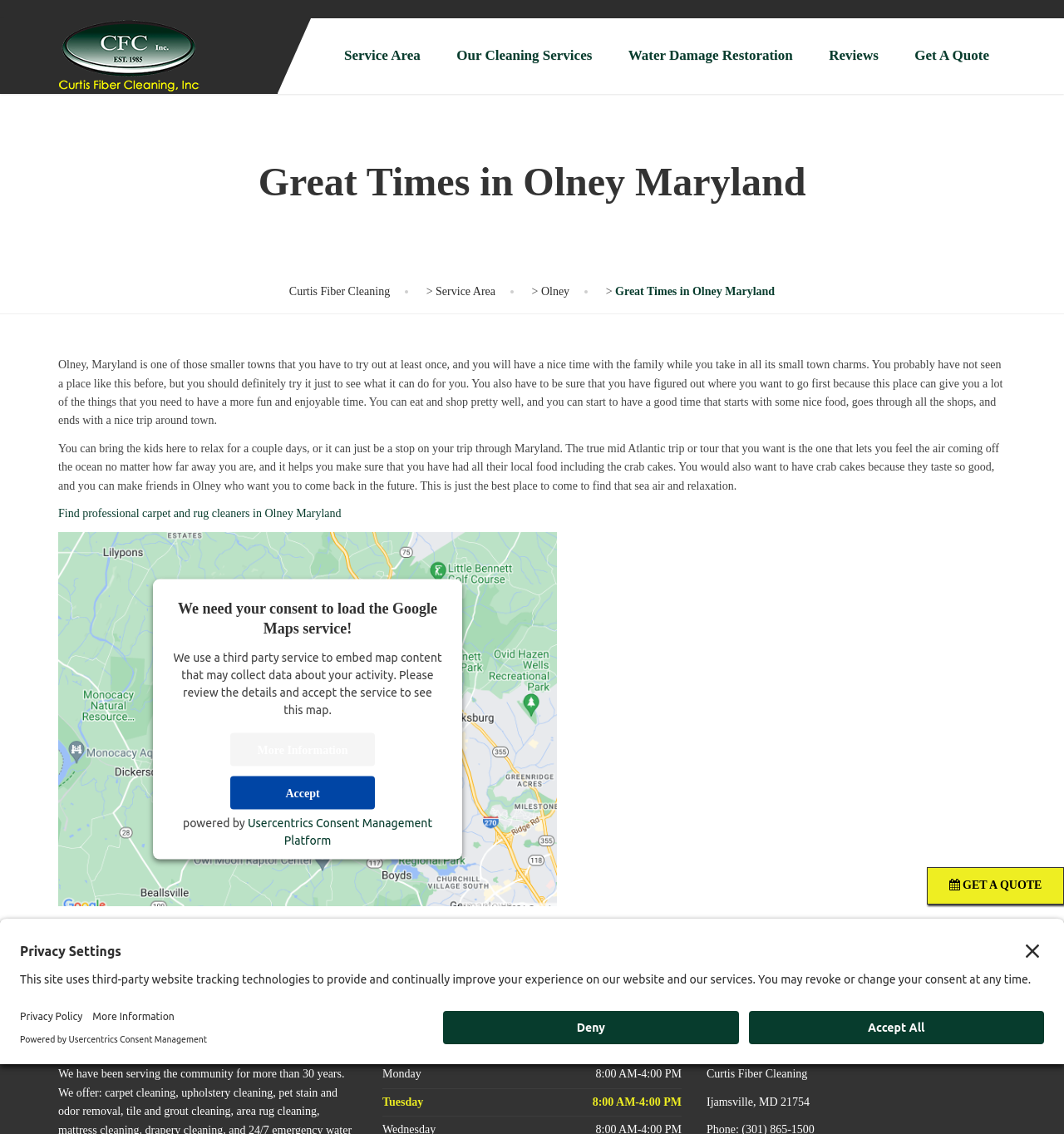Please give a one-word or short phrase response to the following question: 
What is the name of the town being described?

Olney